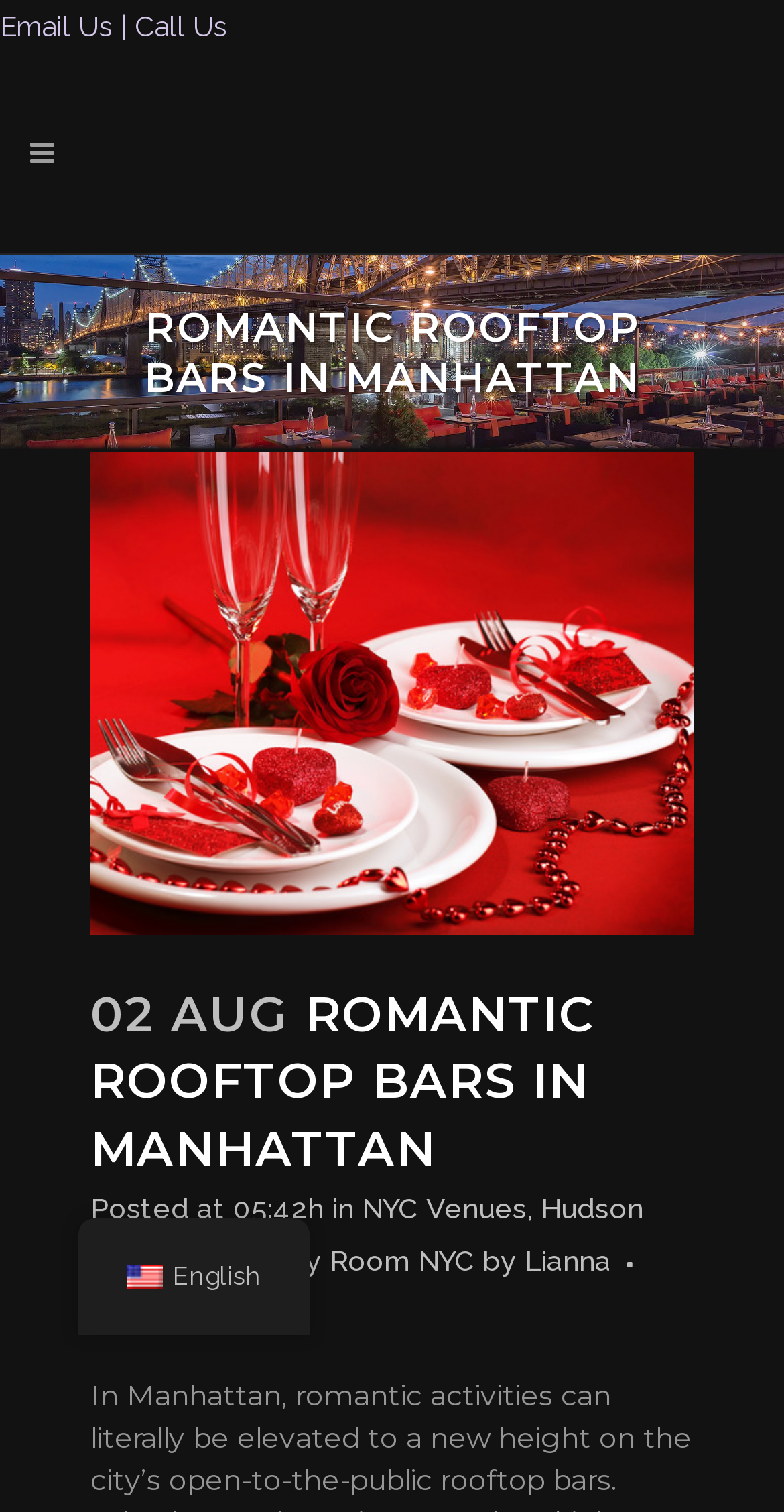Respond to the question below with a single word or phrase:
What is the theme of the rooftop bars?

Romantic